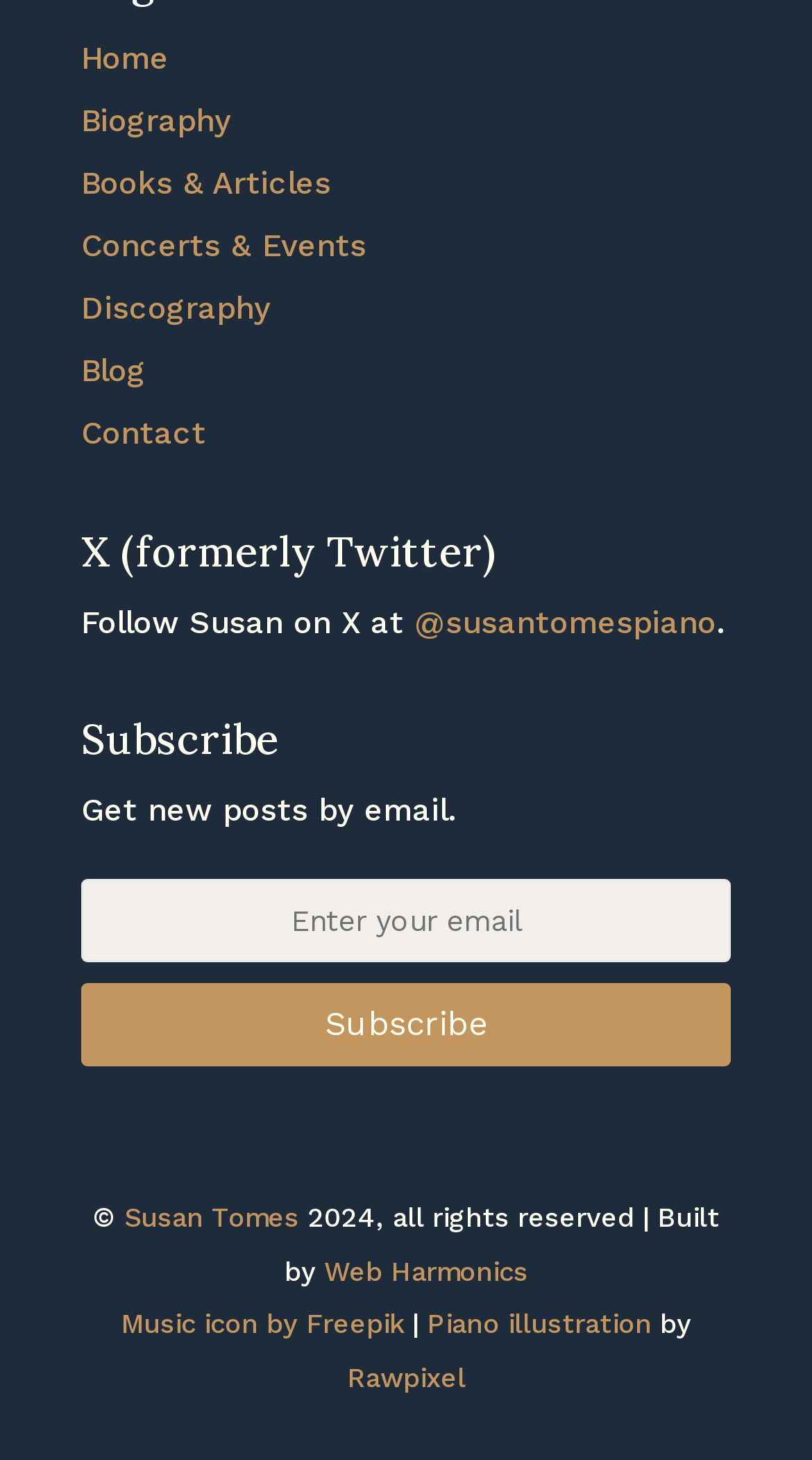Identify the bounding box coordinates of the element to click to follow this instruction: 'Subscribe to the newsletter'. Ensure the coordinates are four float values between 0 and 1, provided as [left, top, right, bottom].

[0.1, 0.674, 0.9, 0.731]